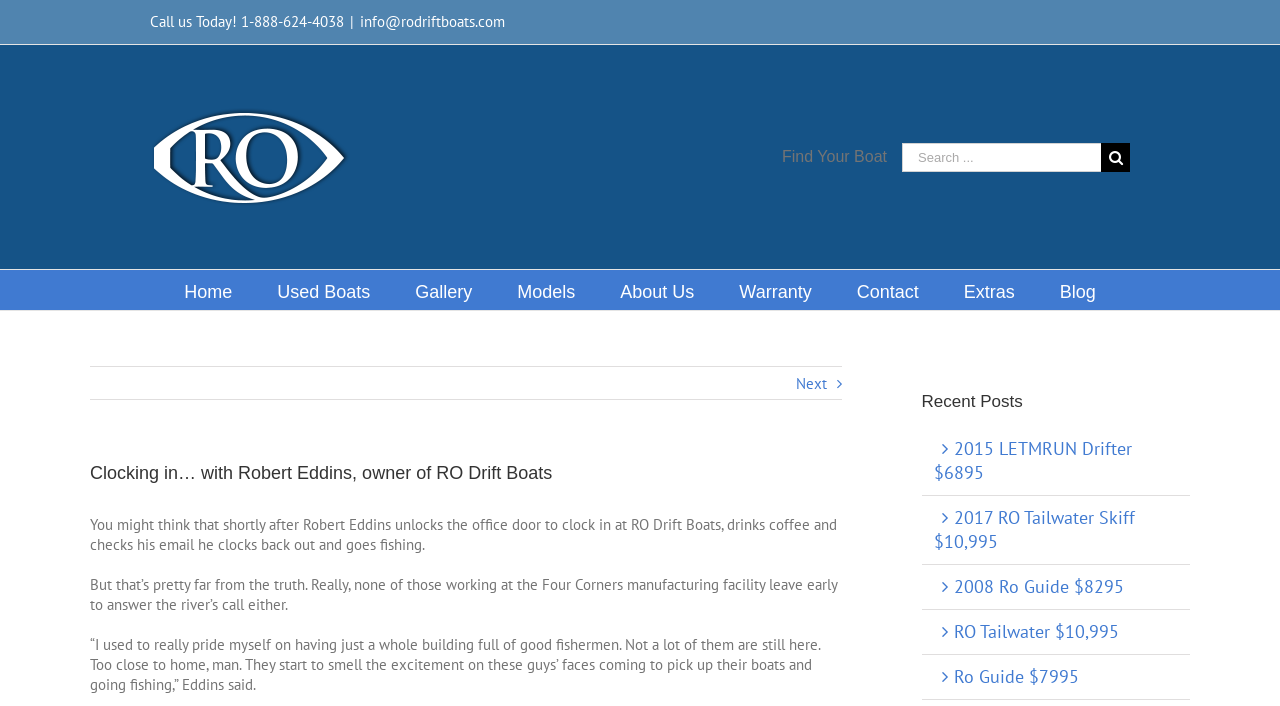What is the topic of the article?
Please give a detailed and elaborate answer to the question.

I determined the topic of the article by reading the static text elements, which mention Robert Eddins, the owner of RO Drift Boats, and the company's manufacturing facility.